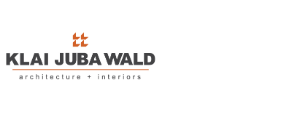Describe all the important aspects and details of the image.

The image features the logo of "Klai Juba Wald Architecture + Interiors," prominently displayed at the top of the page. The logo showcases a modern design, with the name "KLai Juba Wald" in bold, distinctive lettering. Below this, the words "architecture + interiors" are elegantly rendered in a lighter font, emphasizing the firm's specialization in both architectural design and interior decoration. This visual identity reflects the firm’s dedication to innovative and quality design, resonating with their commitment to outstanding service in the hospitality industry.